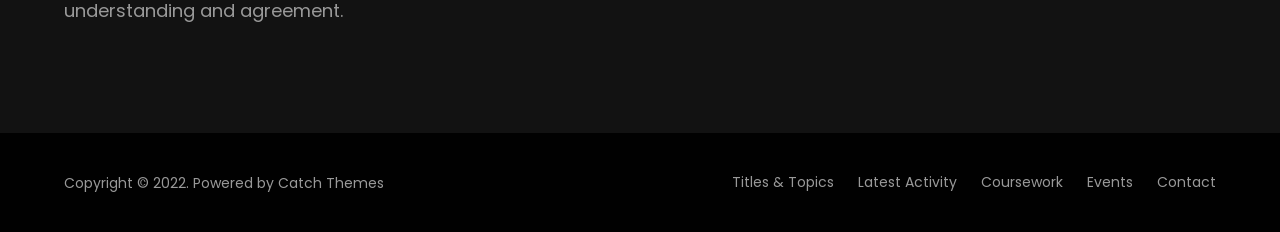Locate the UI element that matches the description Catch Themes in the webpage screenshot. Return the bounding box coordinates in the format (top-left x, top-left y, bottom-right x, bottom-right y), with values ranging from 0 to 1.

[0.217, 0.744, 0.3, 0.831]